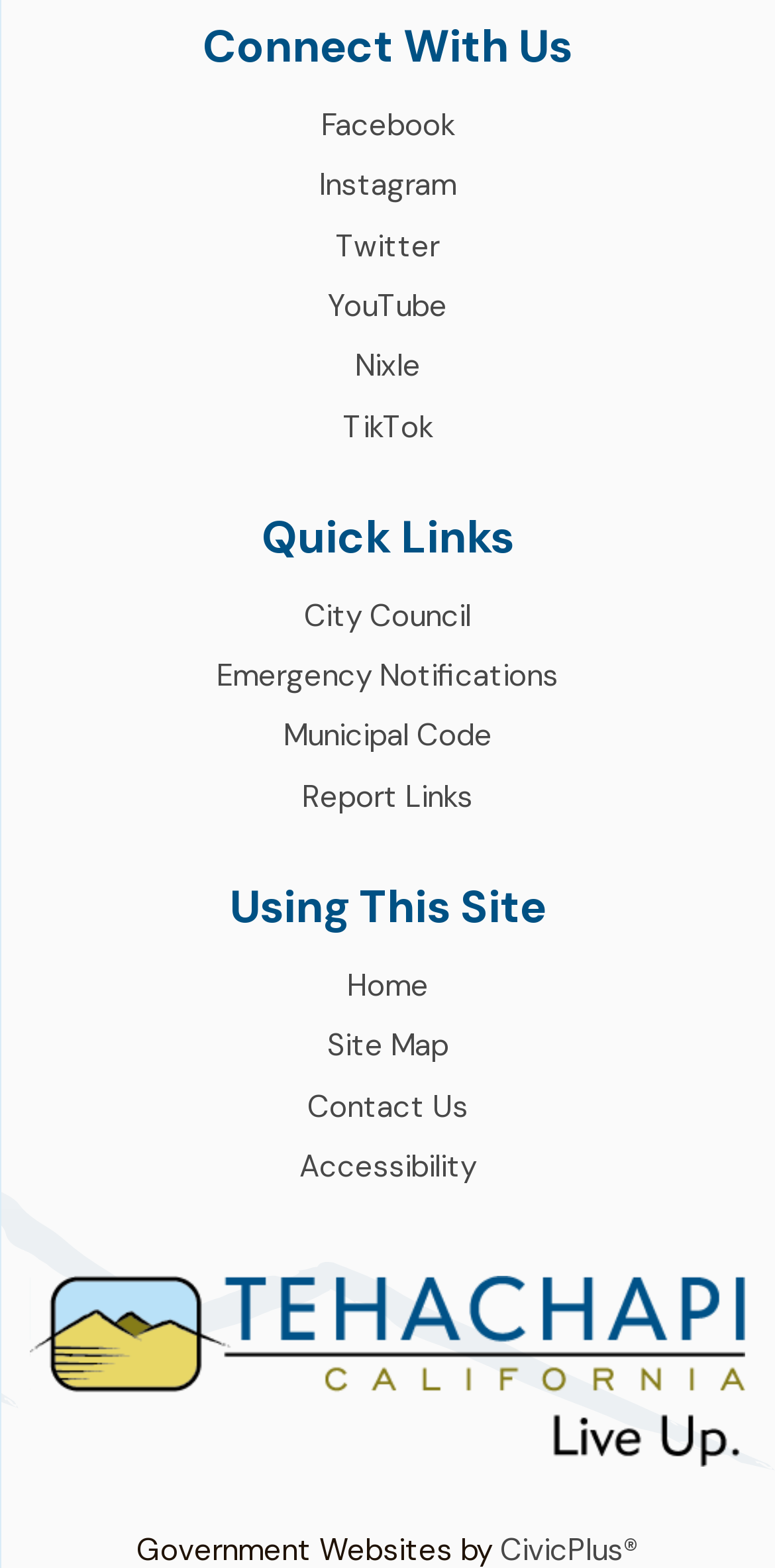Predict the bounding box coordinates of the UI element that matches this description: "Using This Site". The coordinates should be in the format [left, top, right, bottom] with each value between 0 and 1.

[0.296, 0.559, 0.704, 0.597]